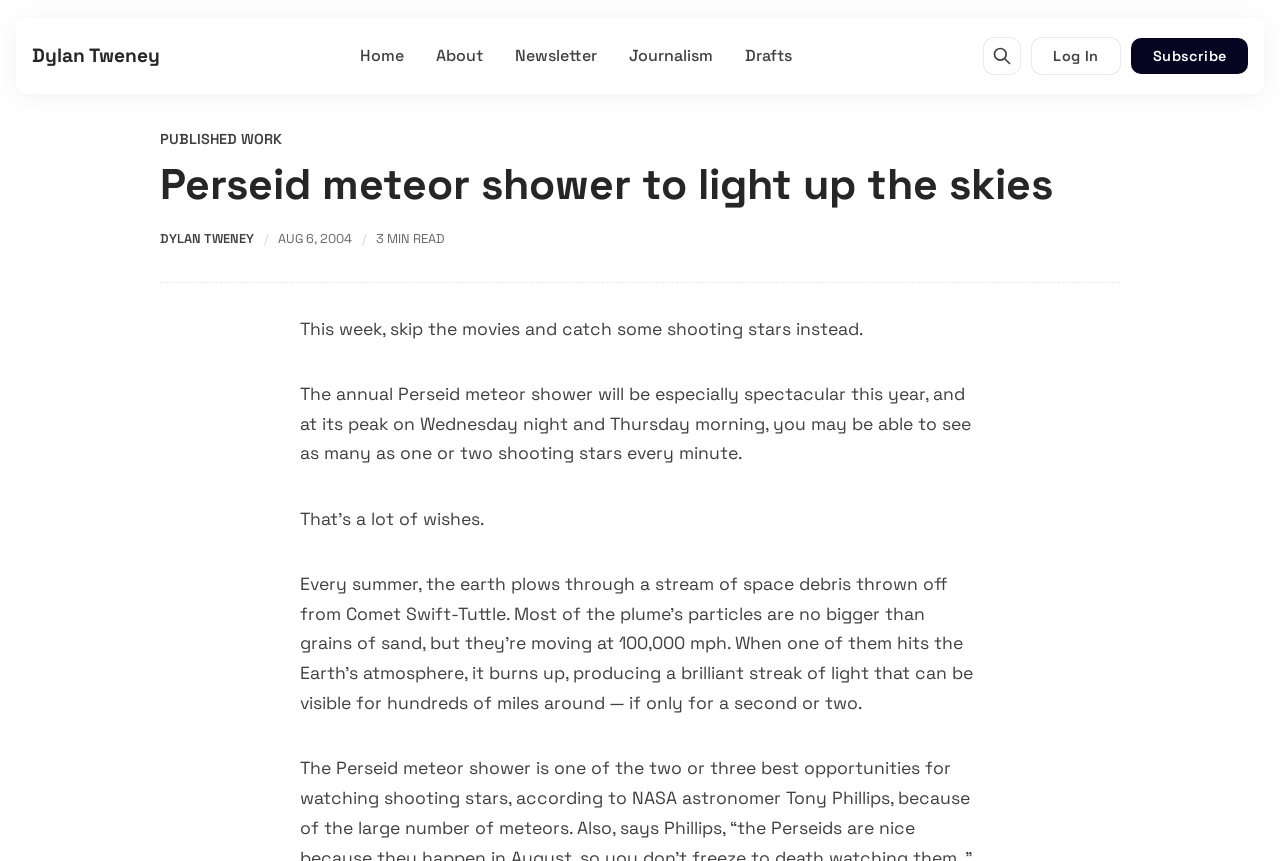Determine the bounding box for the described UI element: "Subscribe".

[0.884, 0.044, 0.975, 0.086]